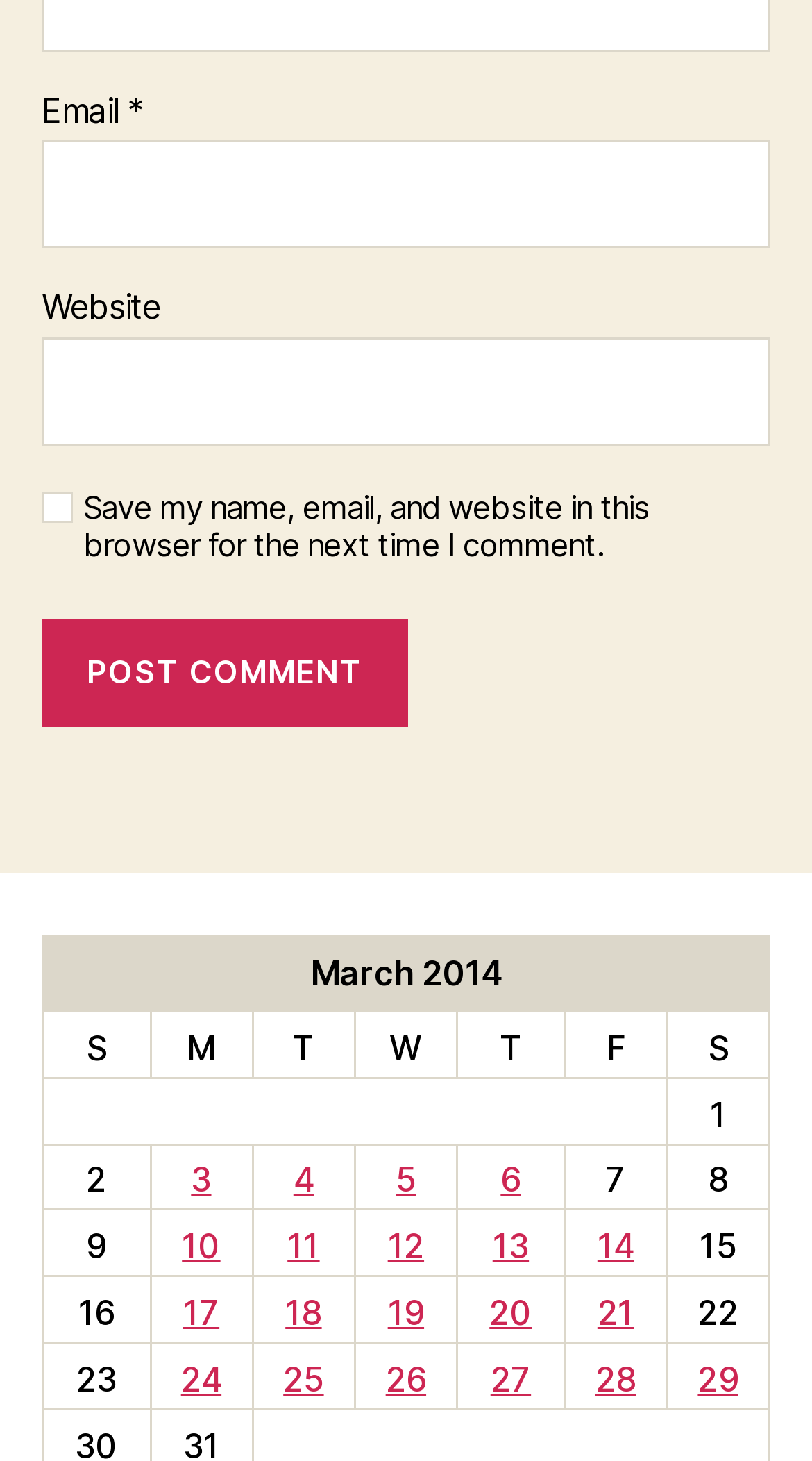Identify the bounding box coordinates of the clickable region to carry out the given instruction: "Enter website".

[0.051, 0.231, 0.949, 0.305]